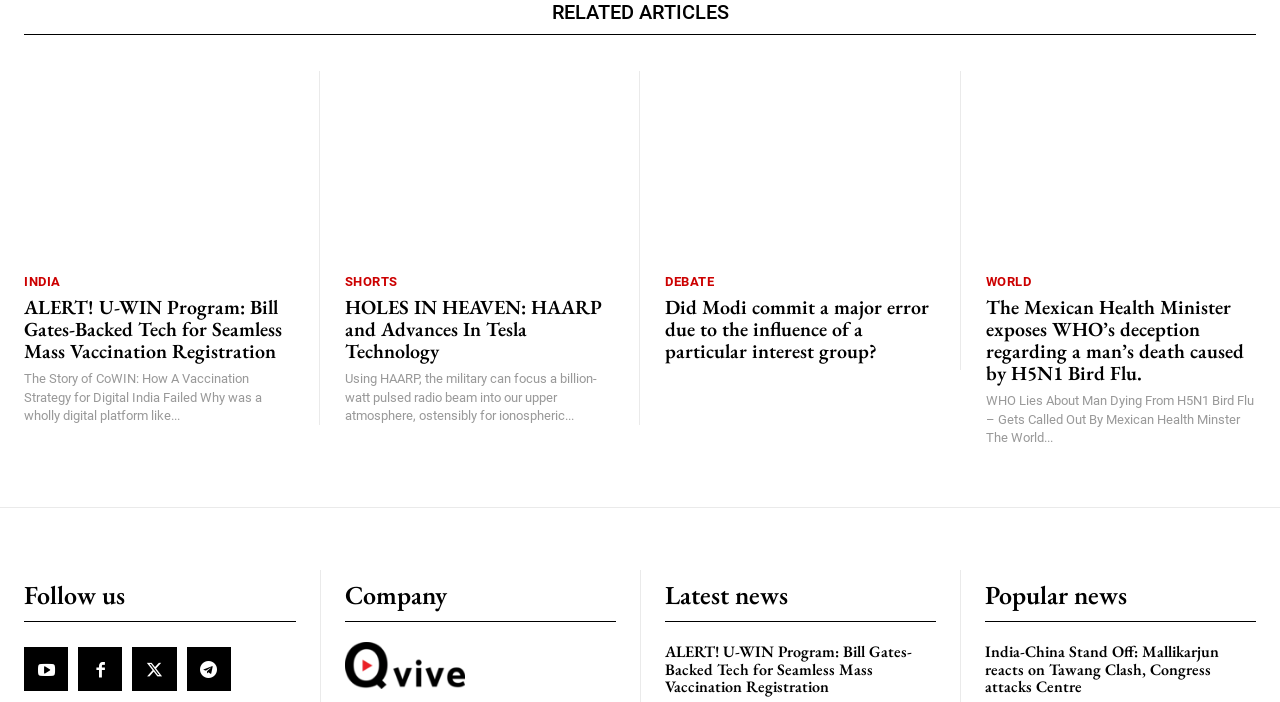Answer the question in a single word or phrase:
How many news categories are there on the webpage?

4